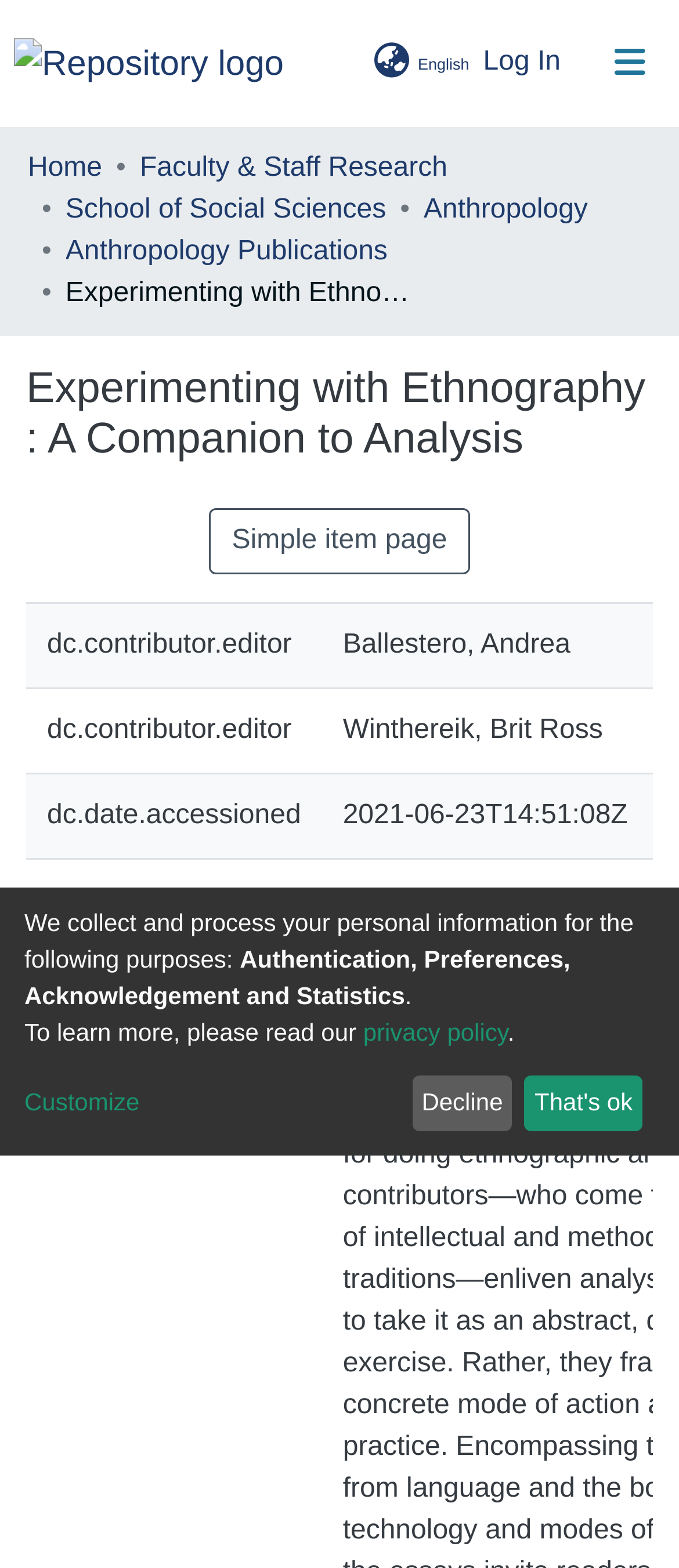What is the name of the current page?
Answer the question with a single word or phrase, referring to the image.

Experimenting with Ethnography : A Companion to Analysis